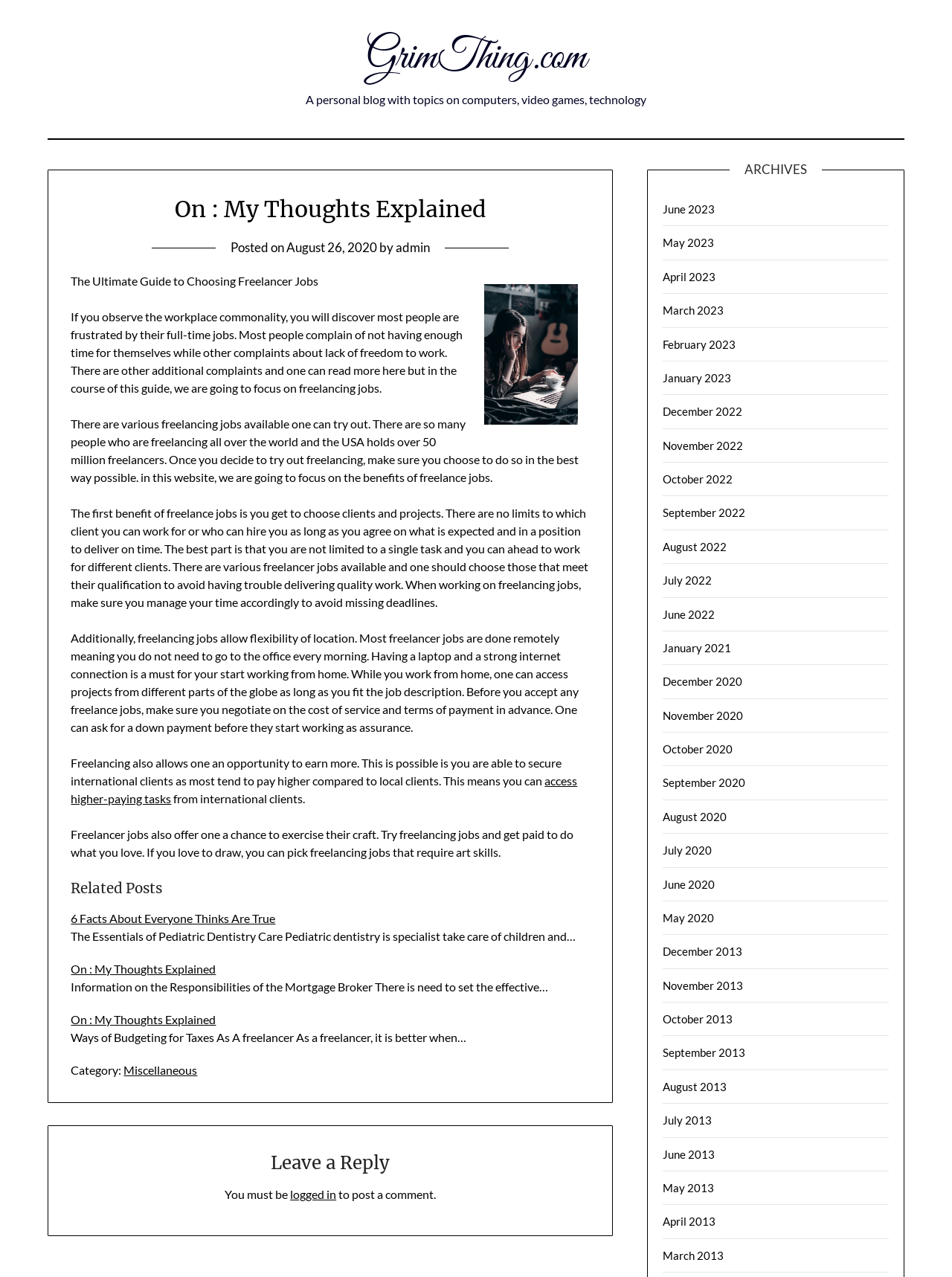Identify the bounding box coordinates of the clickable region to carry out the given instruction: "leave a reply".

[0.075, 0.899, 0.619, 0.928]